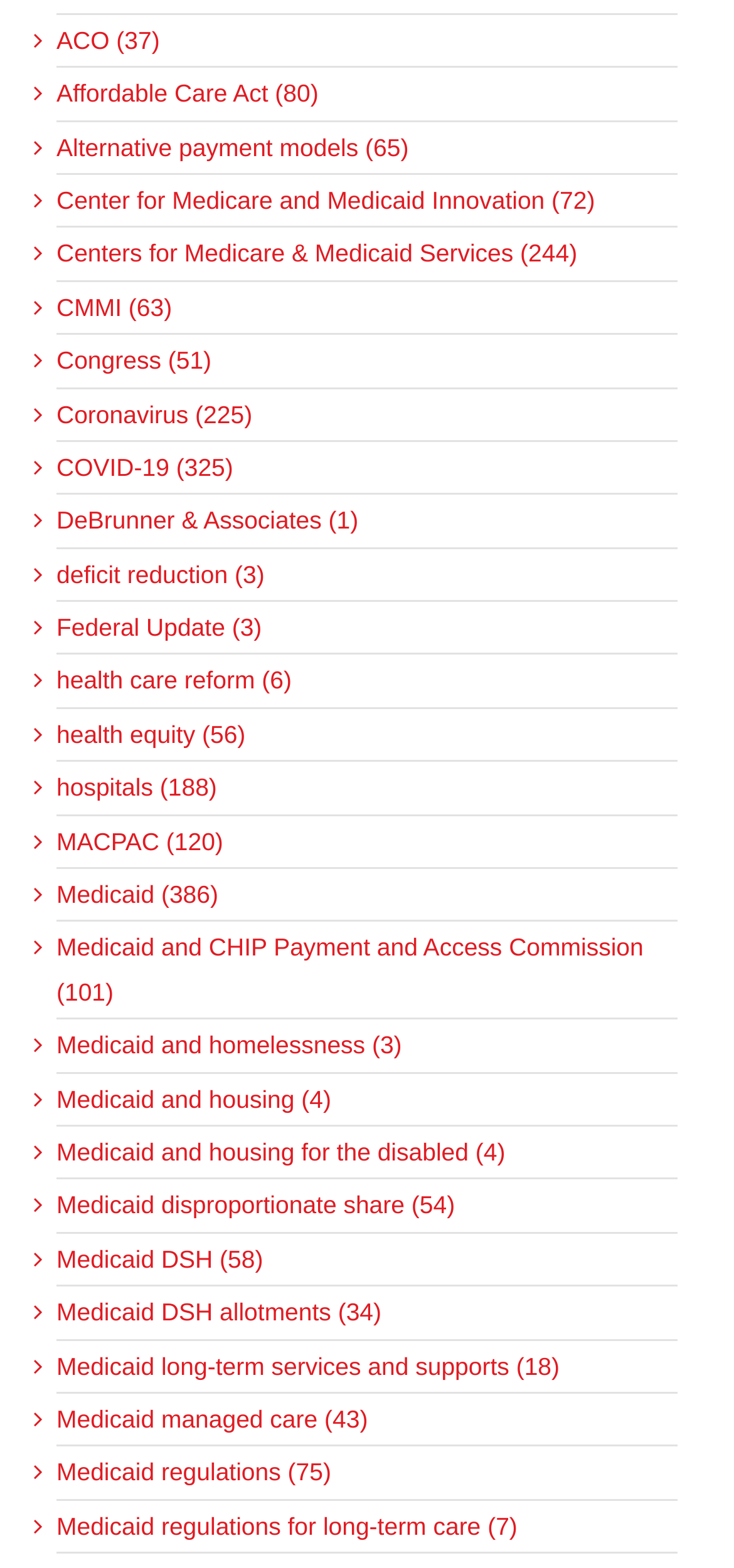Reply to the question with a brief word or phrase: Are there any links related to COVID-19?

Yes